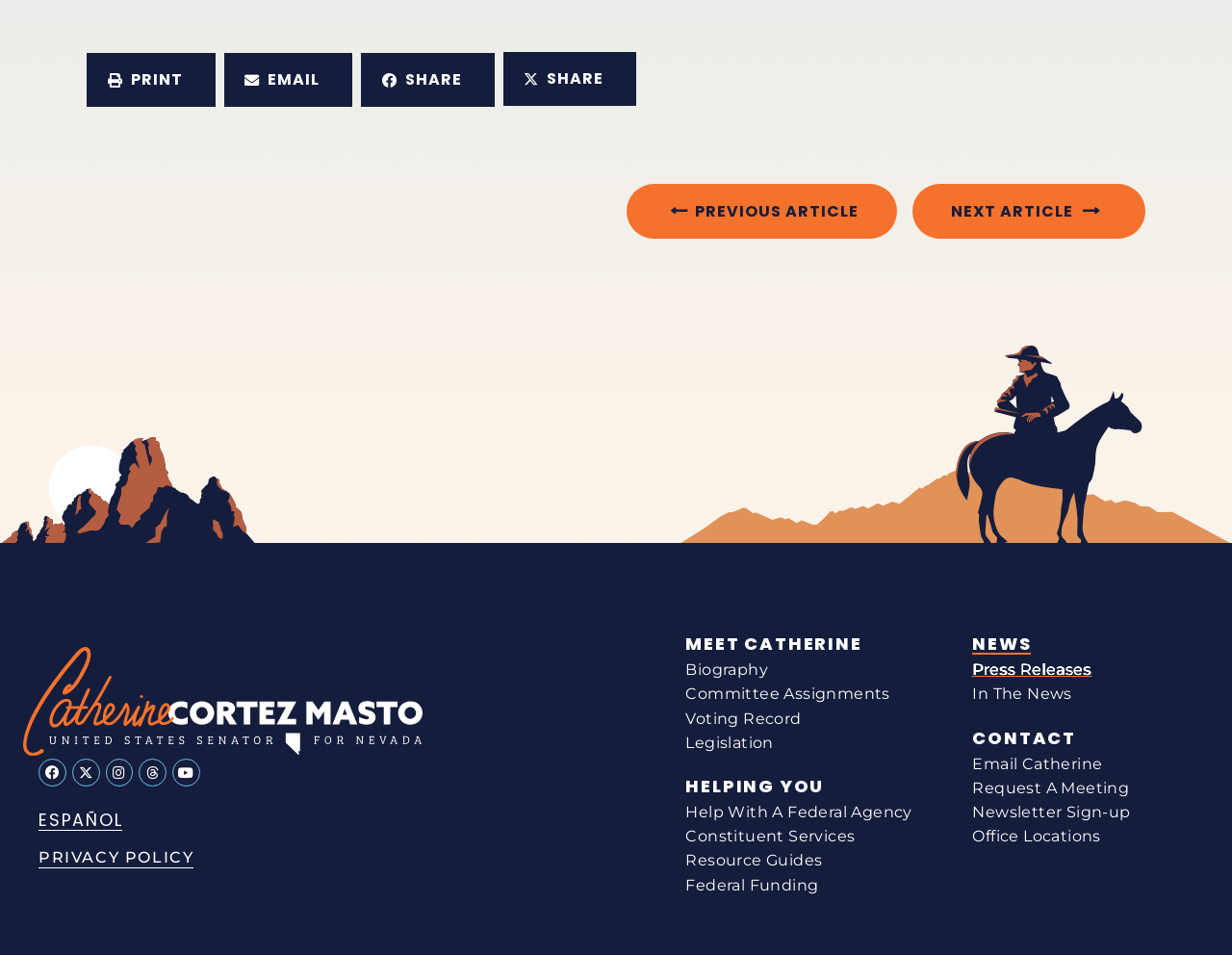What is the language option available on this webpage?
Could you please answer the question thoroughly and with as much detail as possible?

The link 'ESPAÑOL' at the bottom of the webpage suggests that the webpage provides a language option for Spanish-speaking users.